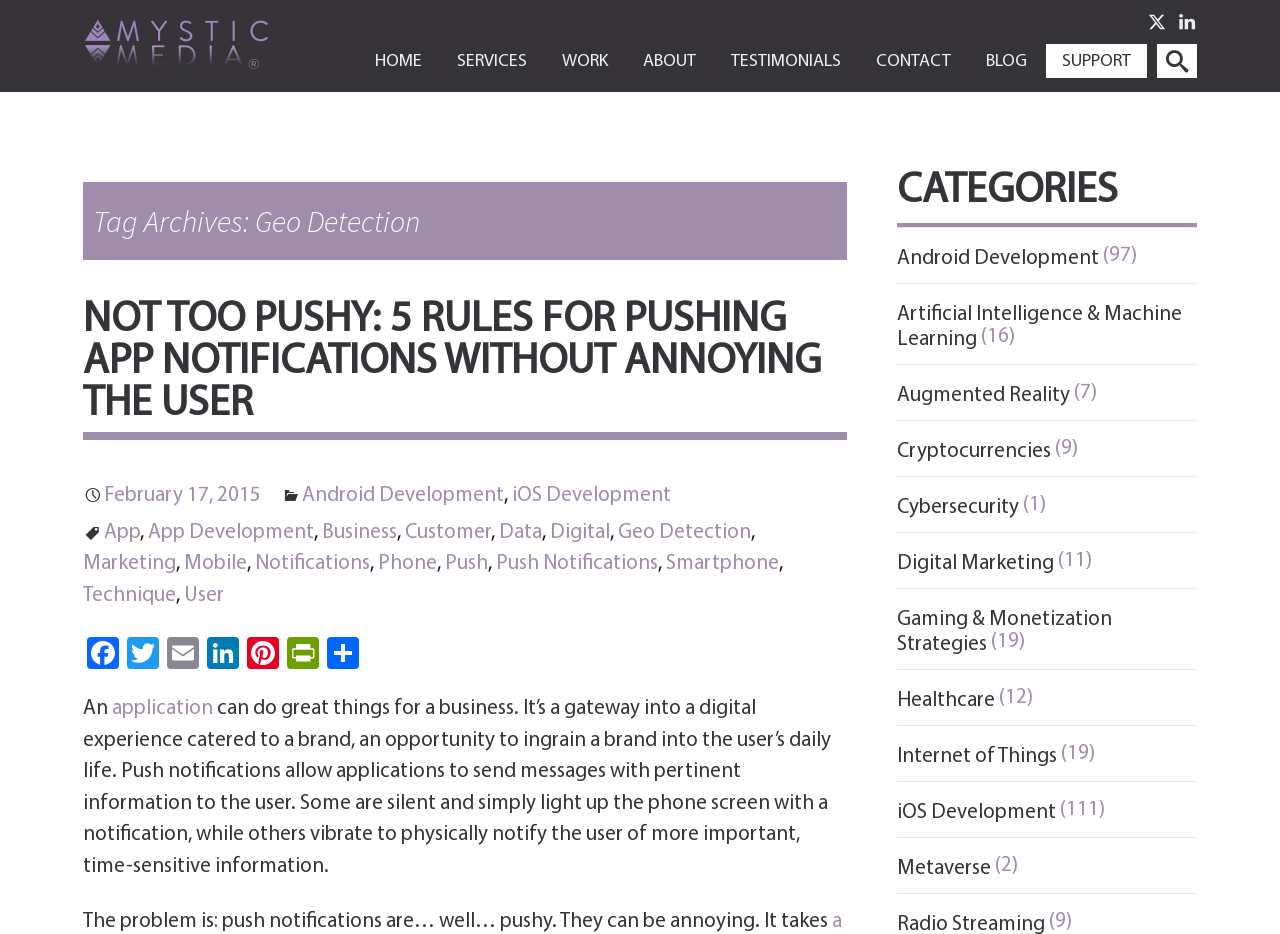Identify the bounding box coordinates for the element that needs to be clicked to fulfill this instruction: "Read the article about Geo Detection". Provide the coordinates in the format of four float numbers between 0 and 1: [left, top, right, bottom].

[0.065, 0.195, 0.662, 0.278]